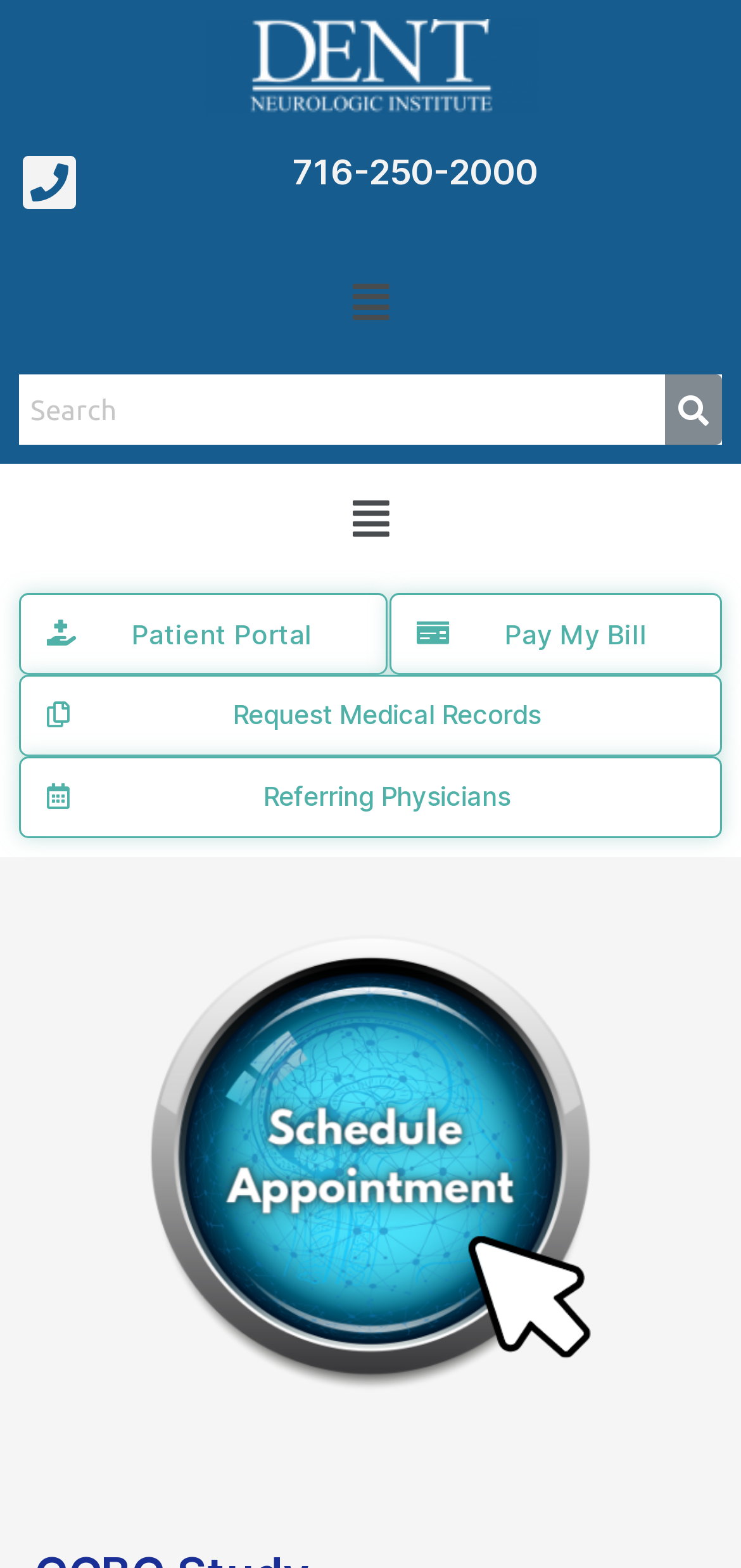Pinpoint the bounding box coordinates of the element to be clicked to execute the instruction: "search for something".

[0.026, 0.239, 0.897, 0.284]